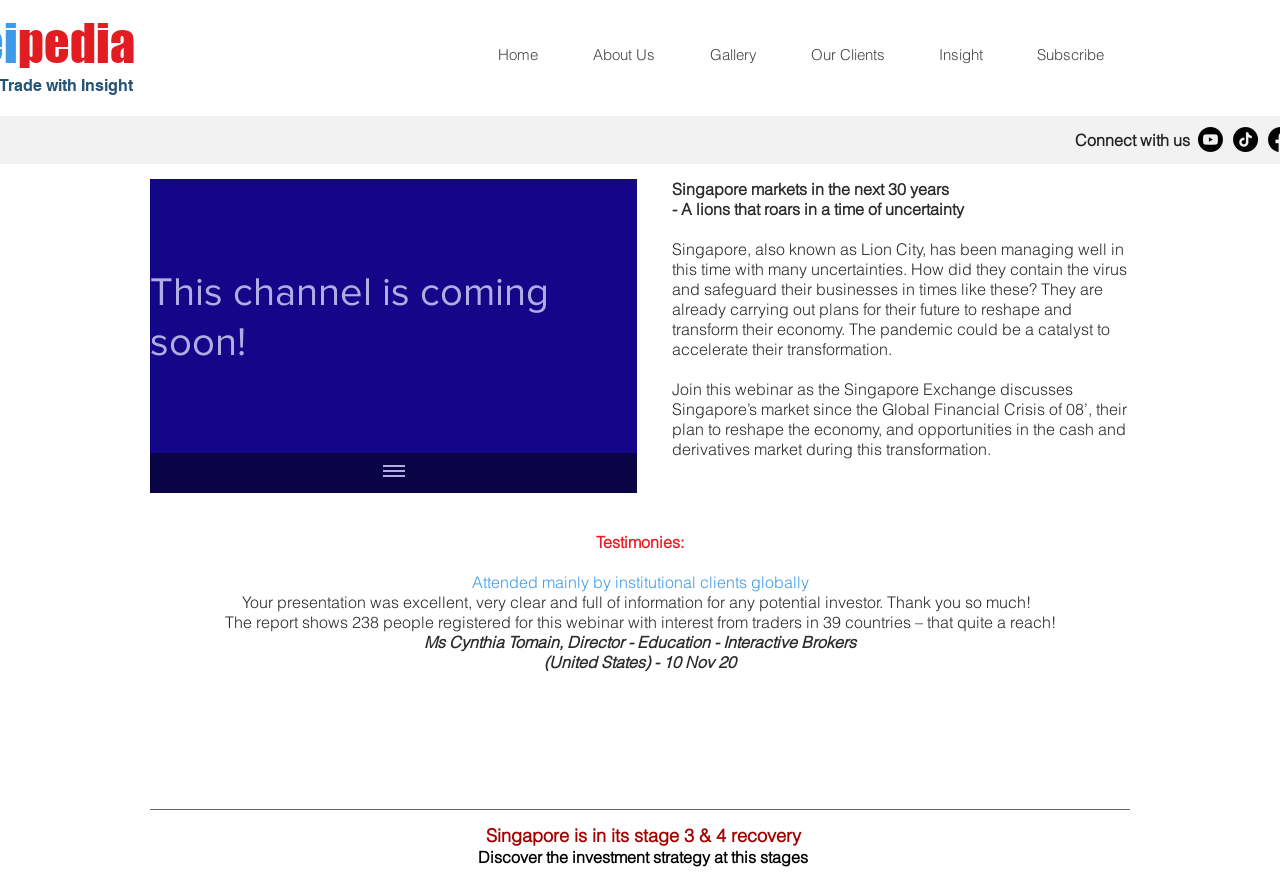Identify the bounding box coordinates of the clickable region required to complete the instruction: "Subscribe to the newsletter". The coordinates should be given as four float numbers within the range of 0 and 1, i.e., [left, top, right, bottom].

[0.788, 0.043, 0.883, 0.081]